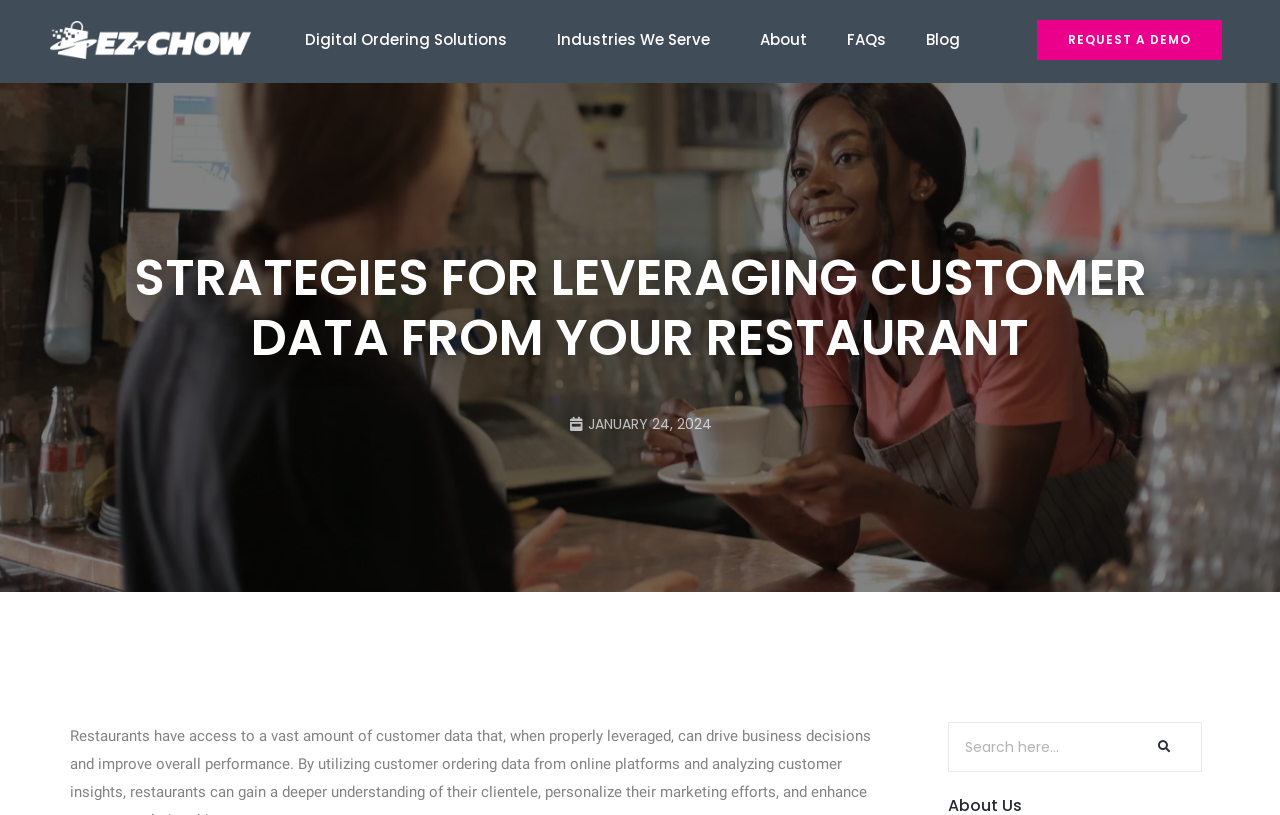Identify the bounding box coordinates necessary to click and complete the given instruction: "Search for something".

[0.74, 0.886, 0.939, 0.947]